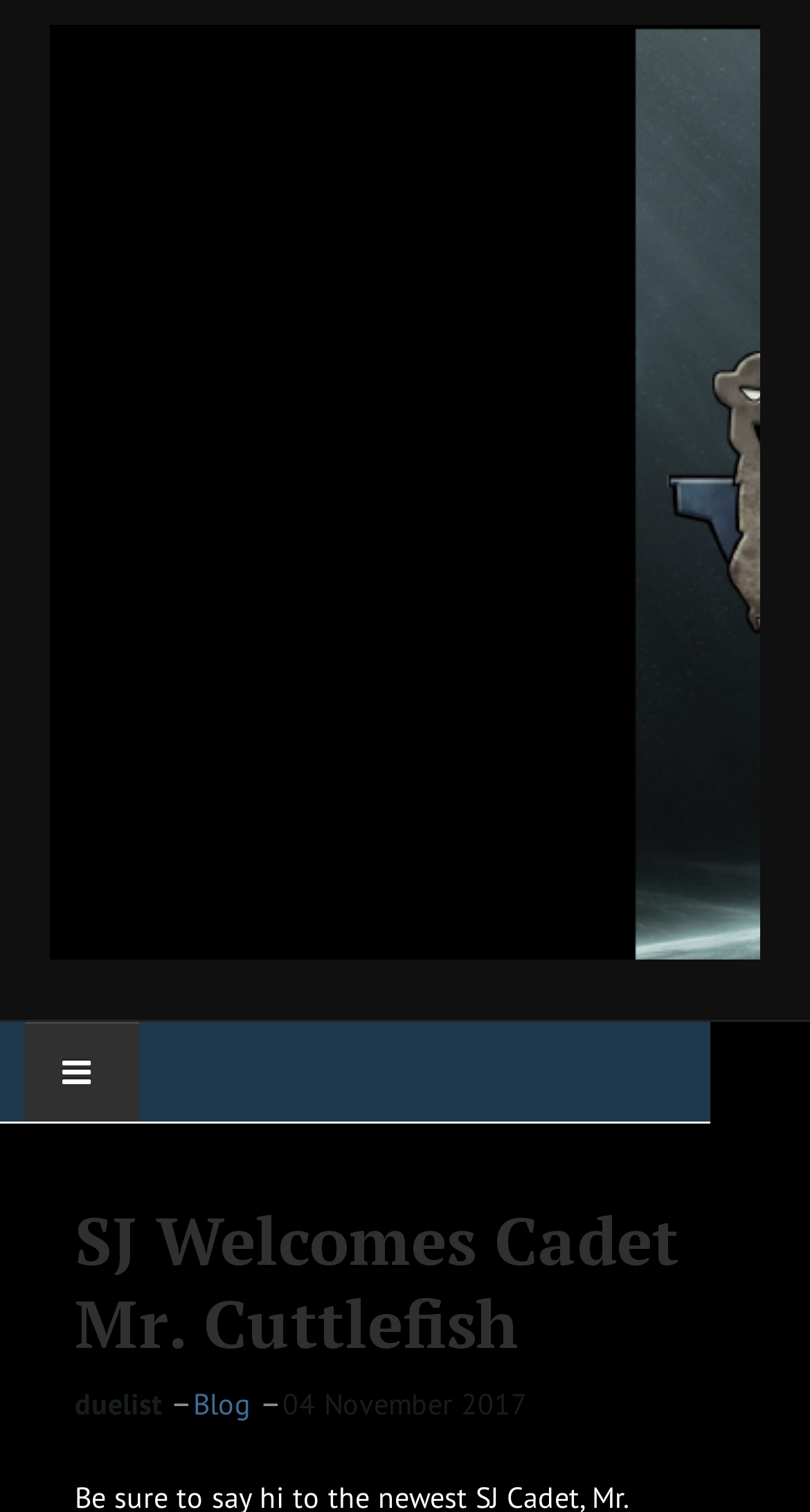Detail the various sections and features present on the webpage.

The webpage is titled "Home" and has a prominent link at the top, spanning almost the entire width of the page. Below this link, there is a button with an icon, located near the top-left corner of the page.

The main navigation menu is situated at the bottom of the page, consisting of three links: "HOME", "FORUMS", and "ABOUT", arranged horizontally from left to right.

Above the navigation menu, there is a heading that reads "SJ Welcomes Cadet Mr. Cuttlefish", which is also a clickable link. This heading is followed by a description list that provides additional information about the article, including the author "duelist", the category "Blog", and the publication date "04 November 2017". The description list is divided into three sections, each with a label and corresponding value, arranged vertically from top to bottom.

Overall, the webpage has a simple and organized structure, with clear headings and concise text.